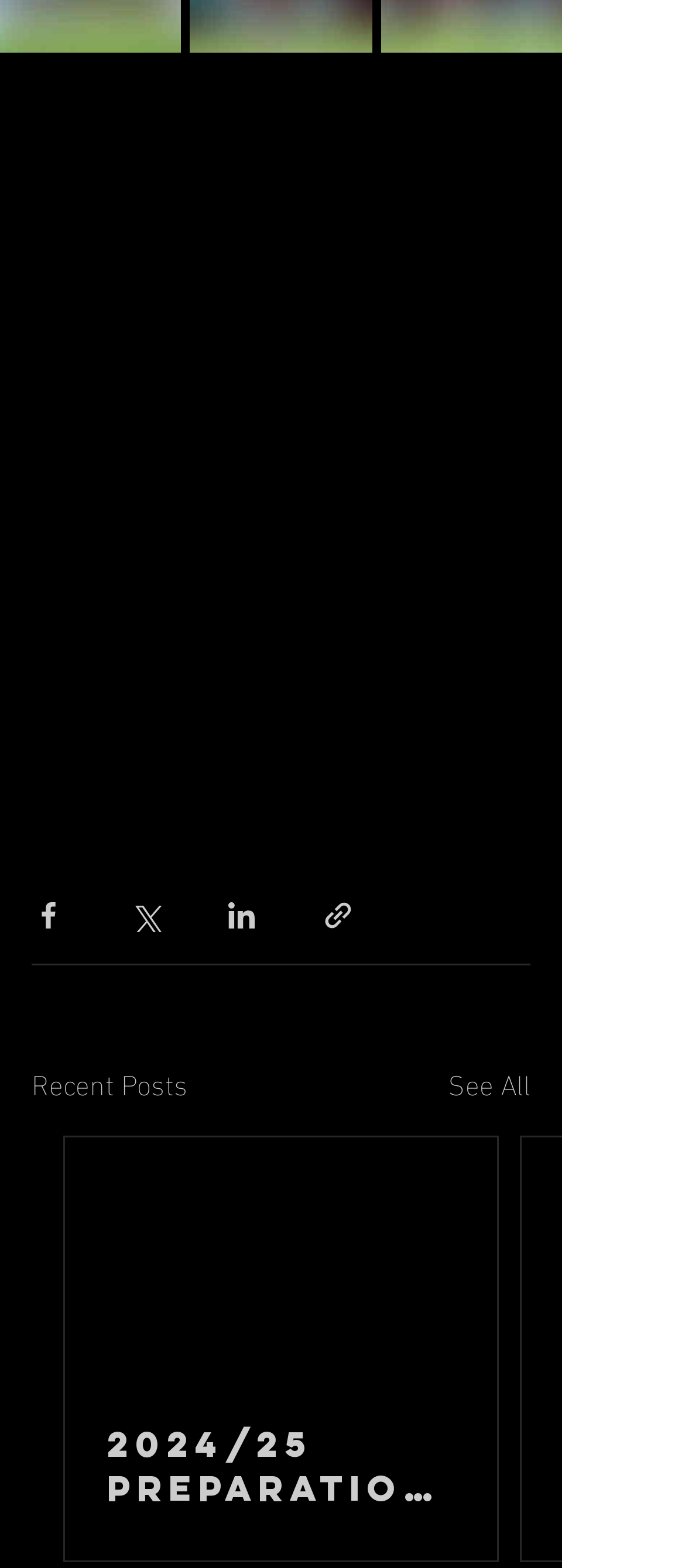Please locate the bounding box coordinates for the element that should be clicked to achieve the following instruction: "See all posts". Ensure the coordinates are given as four float numbers between 0 and 1, i.e., [left, top, right, bottom].

[0.654, 0.677, 0.774, 0.704]